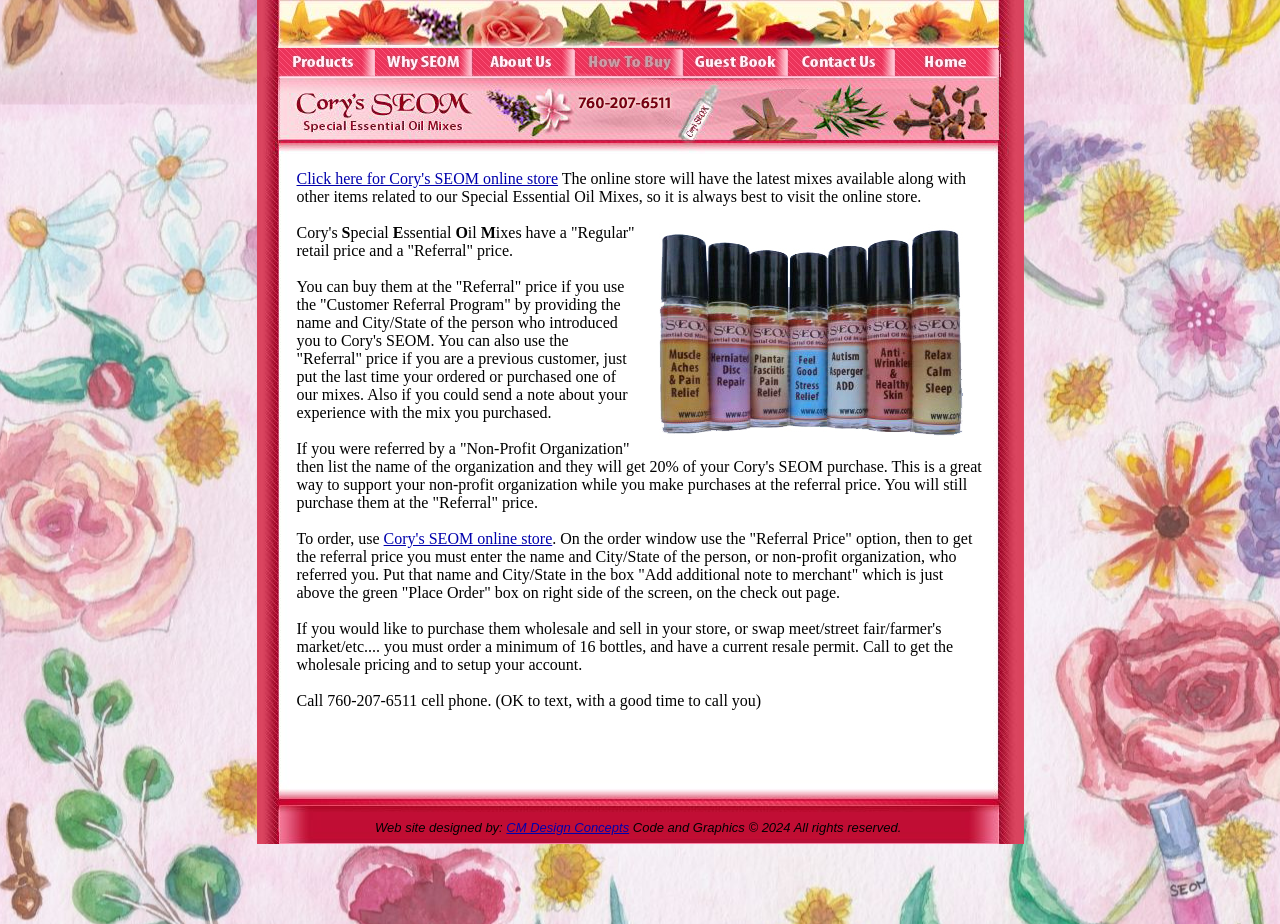Who designed the website?
Please look at the screenshot and answer using one word or phrase.

CM Design Concepts